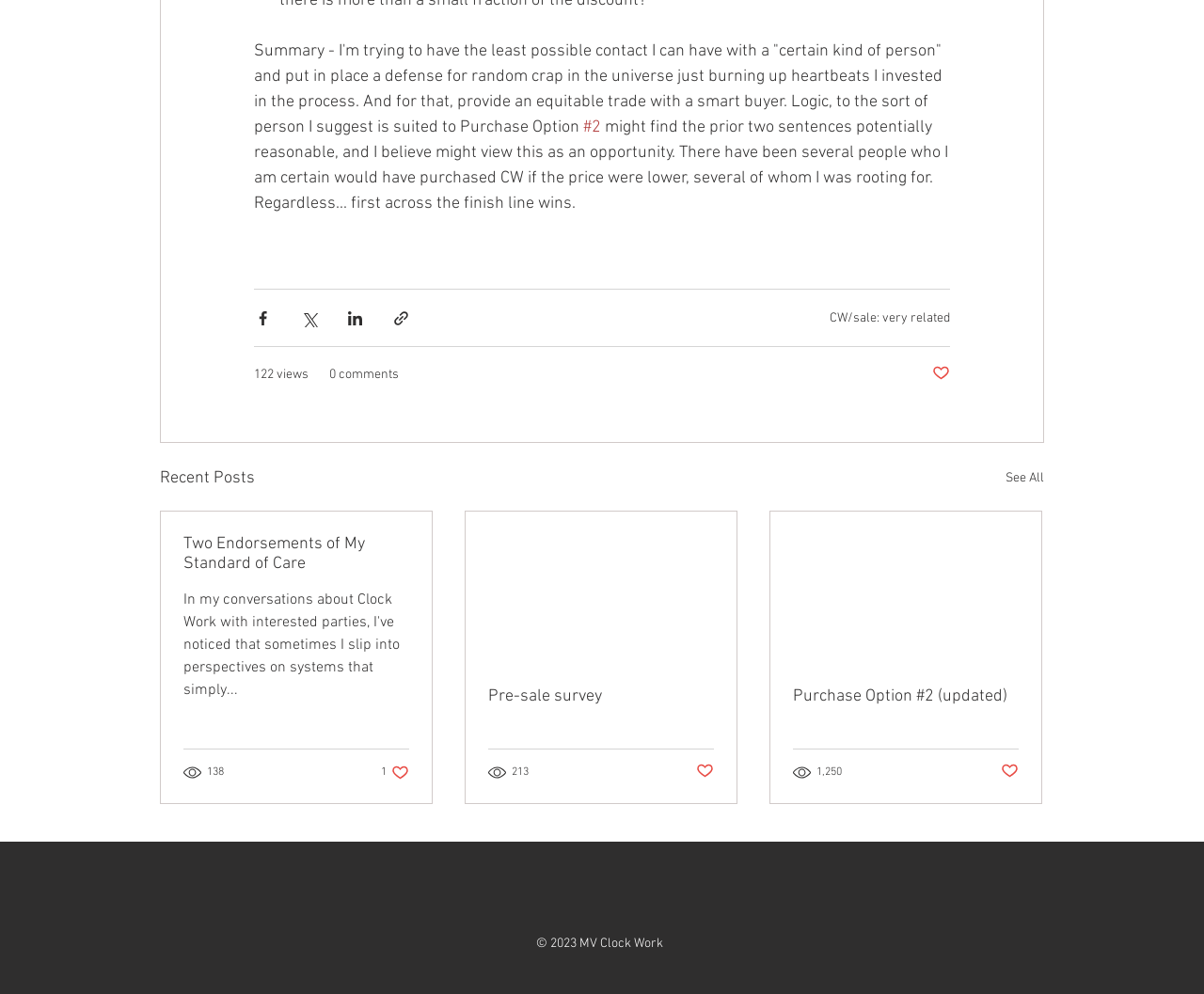What is the topic of the first article?
Answer the question with detailed information derived from the image.

The first article is located at the top of the webpage, and its title is not explicitly mentioned. However, there is a link 'CW/sale: very related' below the article, which suggests that the article is related to CW/sale. Therefore, I infer that the topic of the first article is CW/sale.